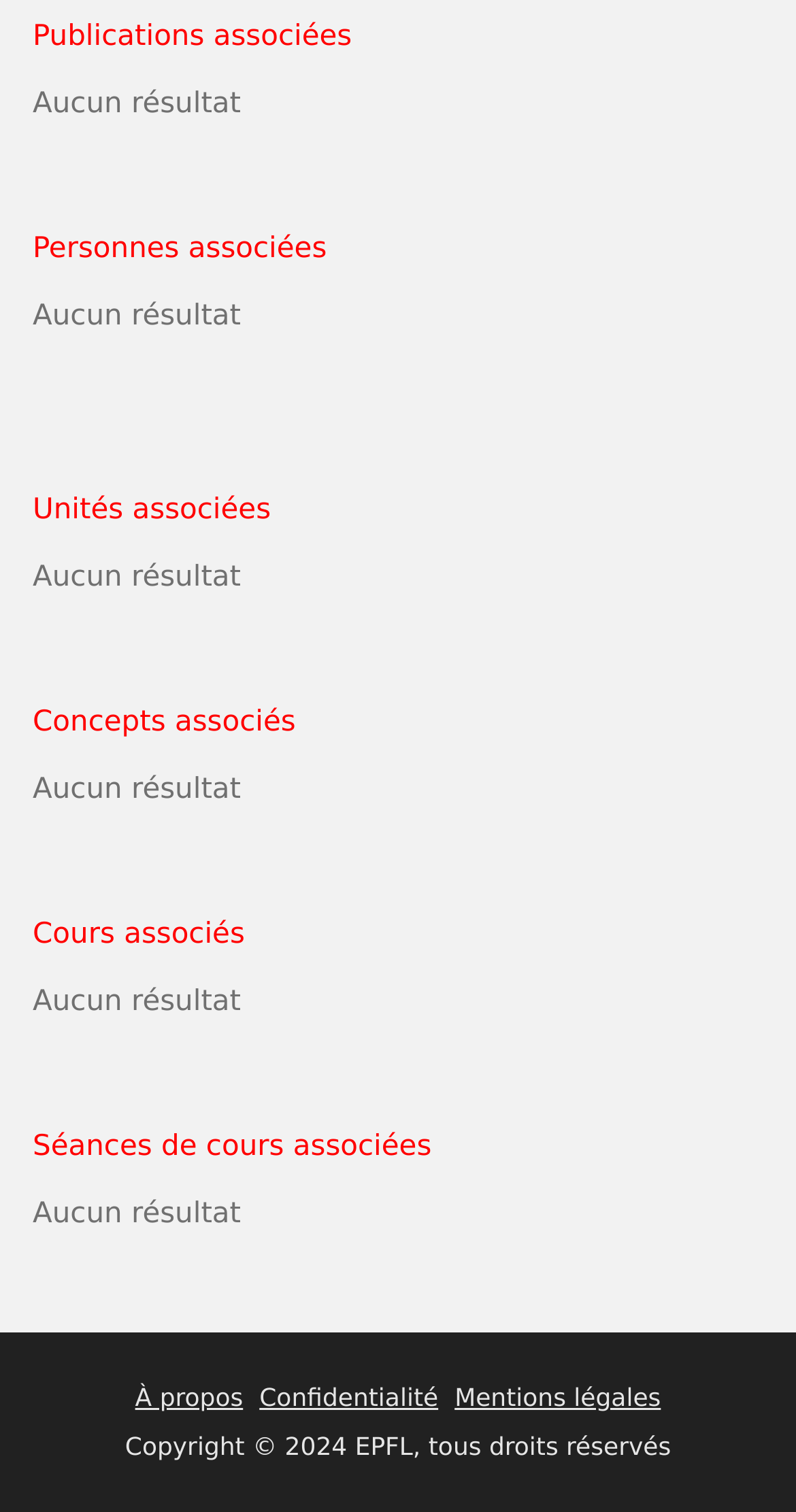What is the result of the search for associated publications?
Refer to the screenshot and respond with a concise word or phrase.

No result